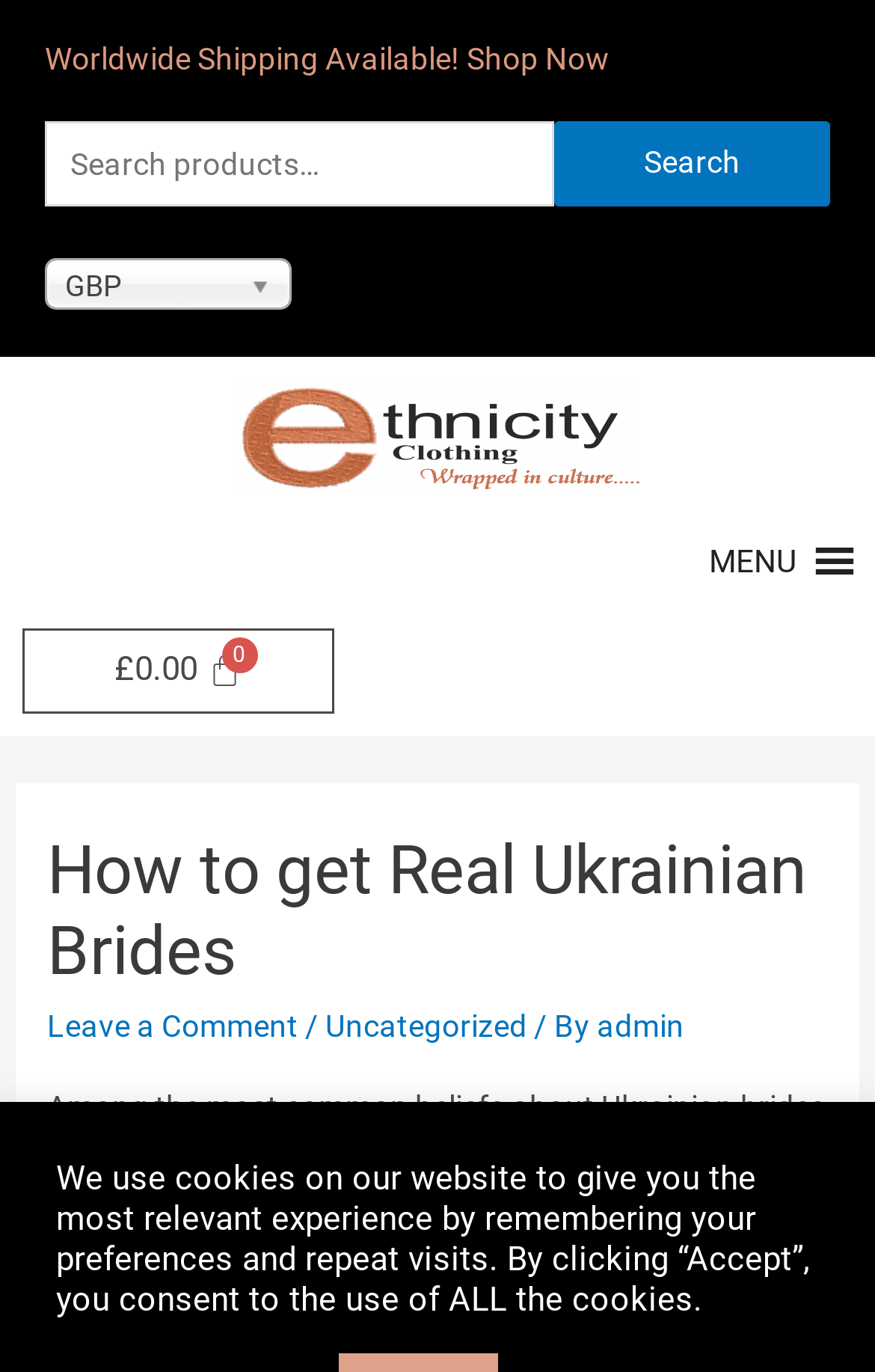What is the currency used on this website?
Using the image as a reference, answer with just one word or a short phrase.

GBP